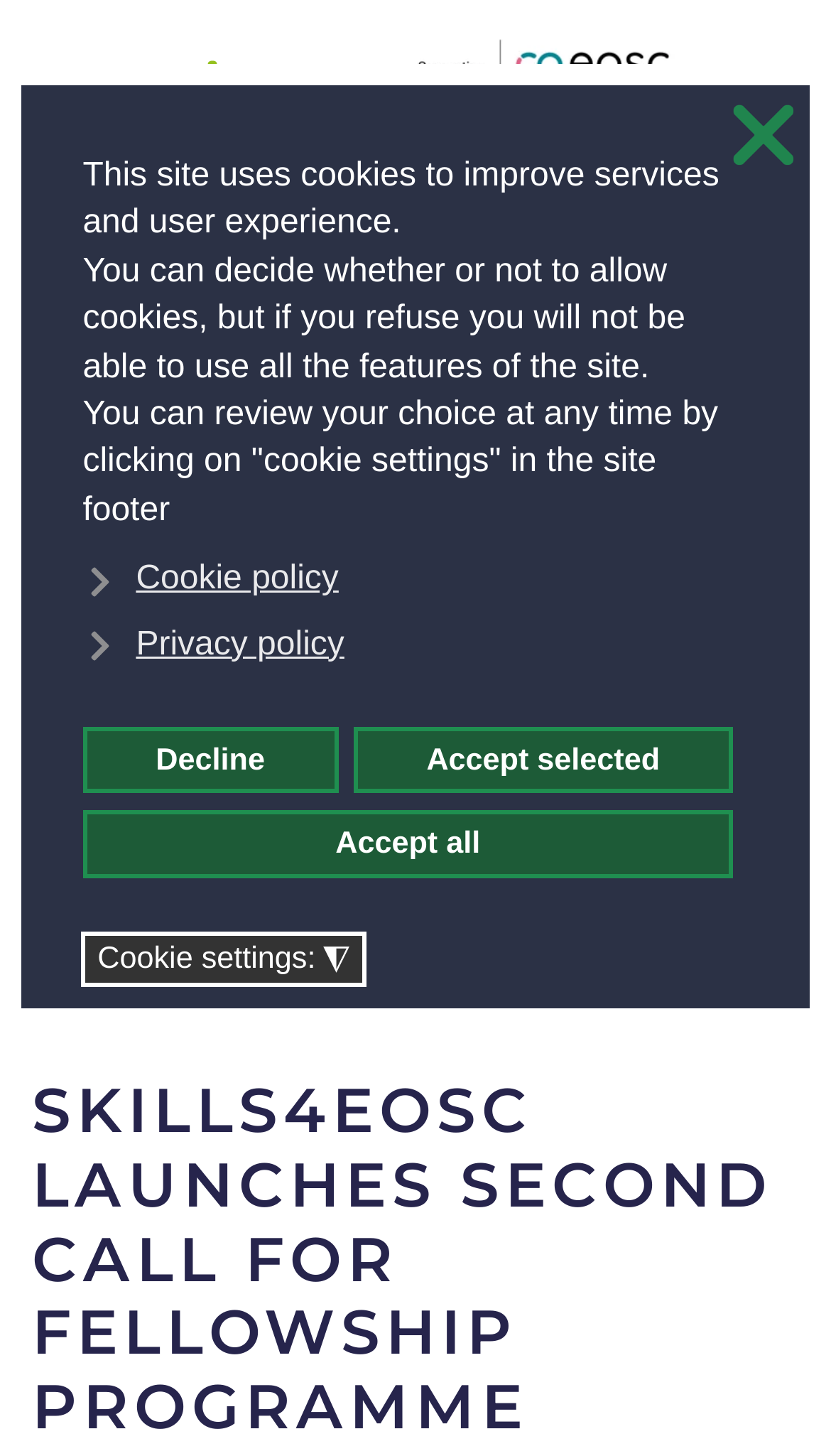Find the bounding box coordinates for the element that must be clicked to complete the instruction: "Click the 'Skip to main content' link". The coordinates should be four float numbers between 0 and 1, indicated as [left, top, right, bottom].

[0.115, 0.069, 0.515, 0.097]